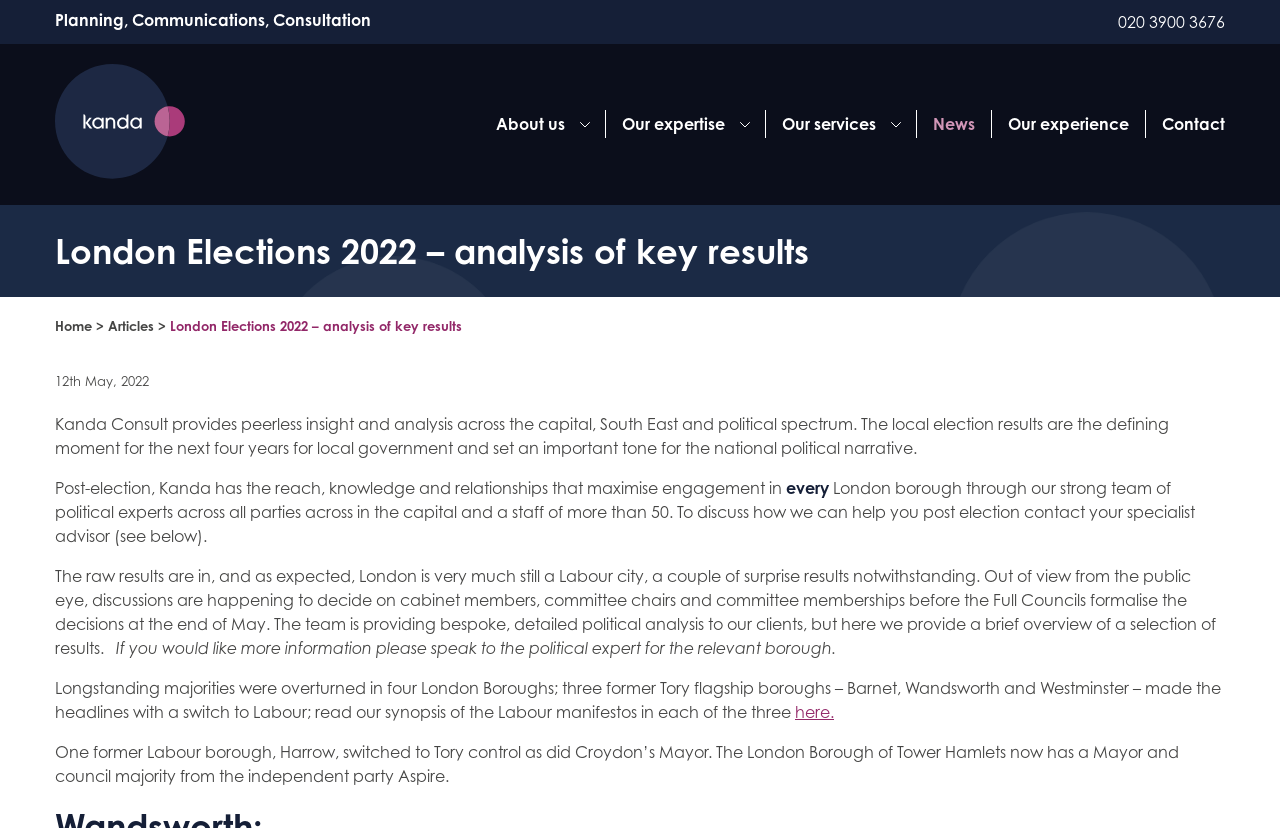Pinpoint the bounding box coordinates of the element that must be clicked to accomplish the following instruction: "Go to 'News'". The coordinates should be in the format of four float numbers between 0 and 1, i.e., [left, top, right, bottom].

[0.716, 0.133, 0.775, 0.167]